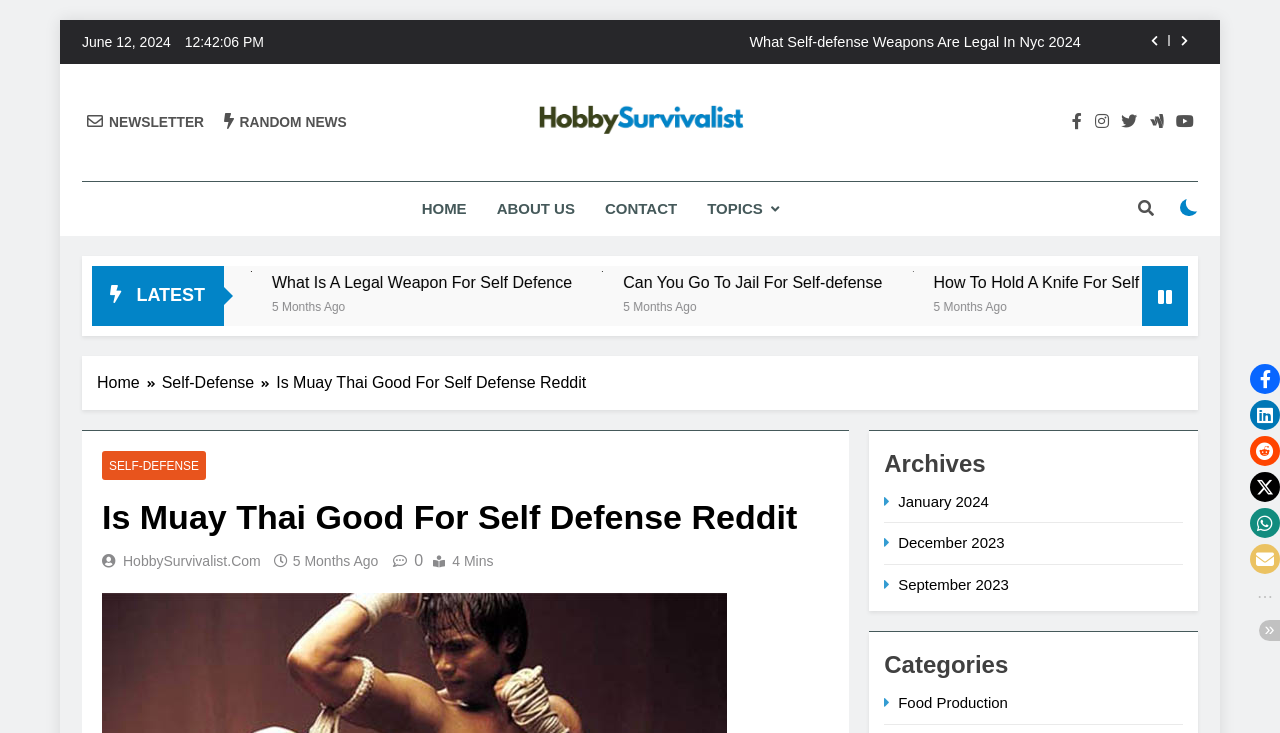Please identify the bounding box coordinates of the area that needs to be clicked to fulfill the following instruction: "Click on the 'HOME' link."

[0.318, 0.248, 0.376, 0.322]